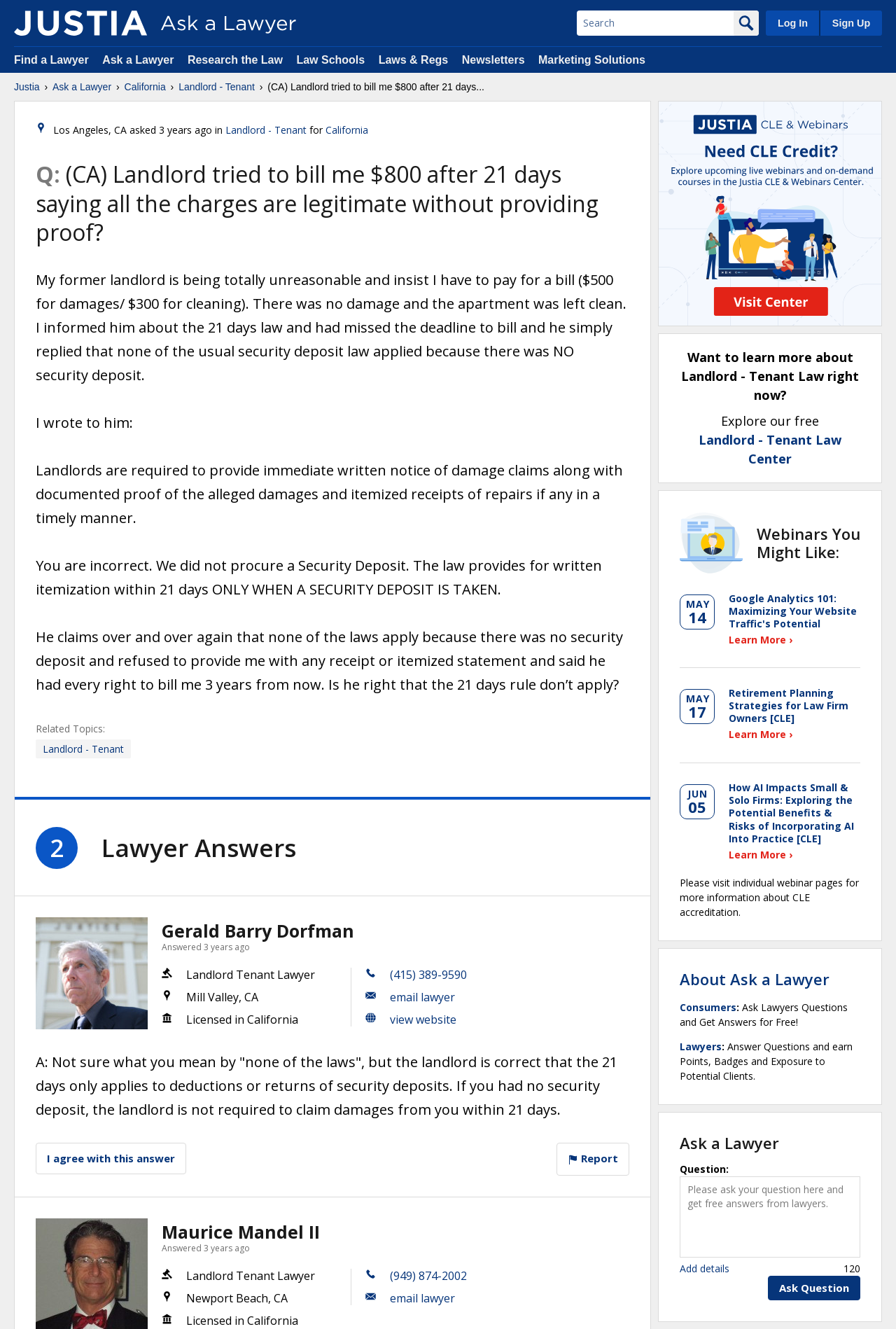Extract the text of the main heading from the webpage.

Q: (CA) Landlord tried to bill me $800 after 21 days saying all the charges are legitimate without providing proof?